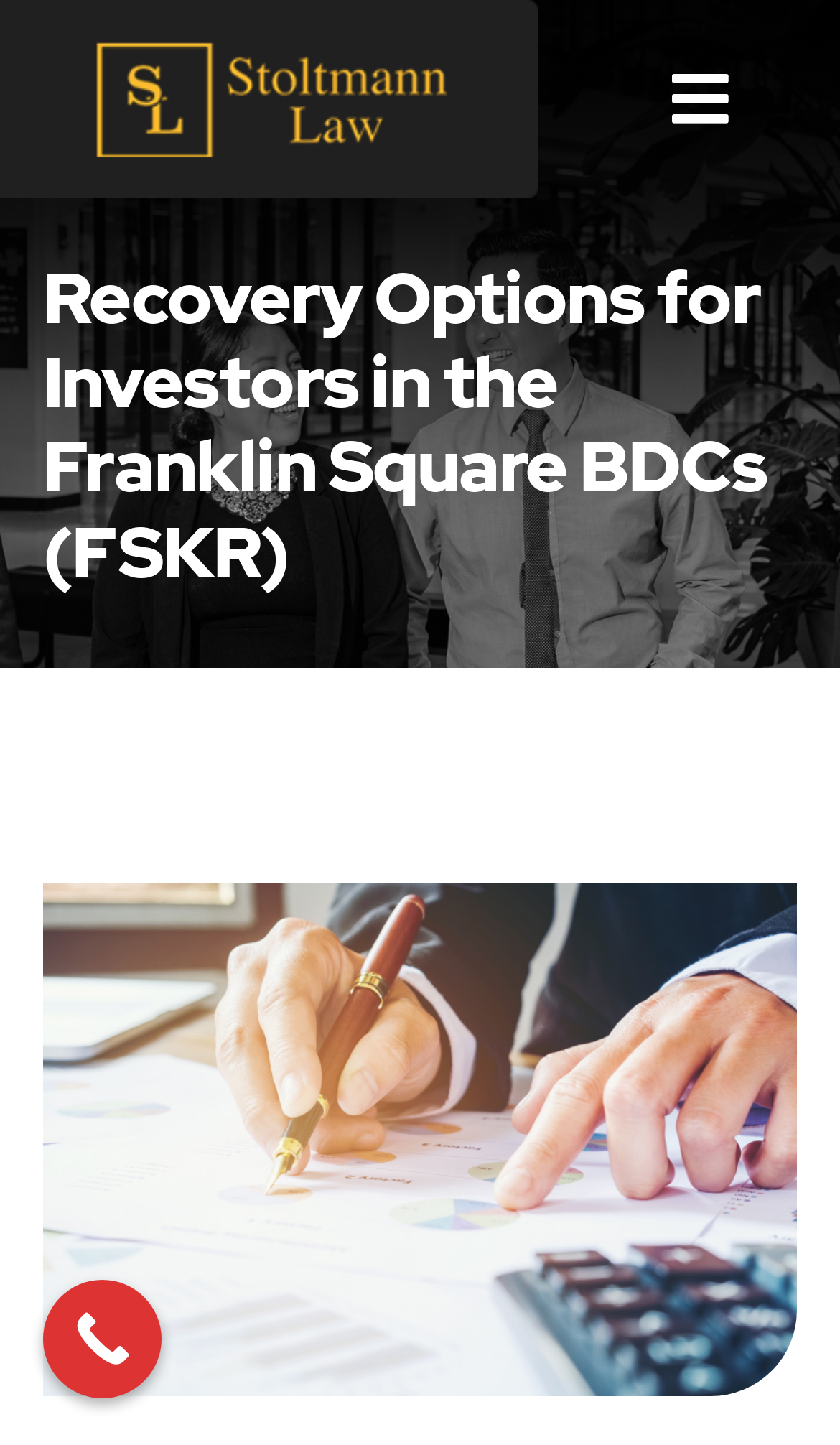Please extract the primary headline from the webpage.

Recovery Options for Investors in the Franklin Square BDCs (FSKR)